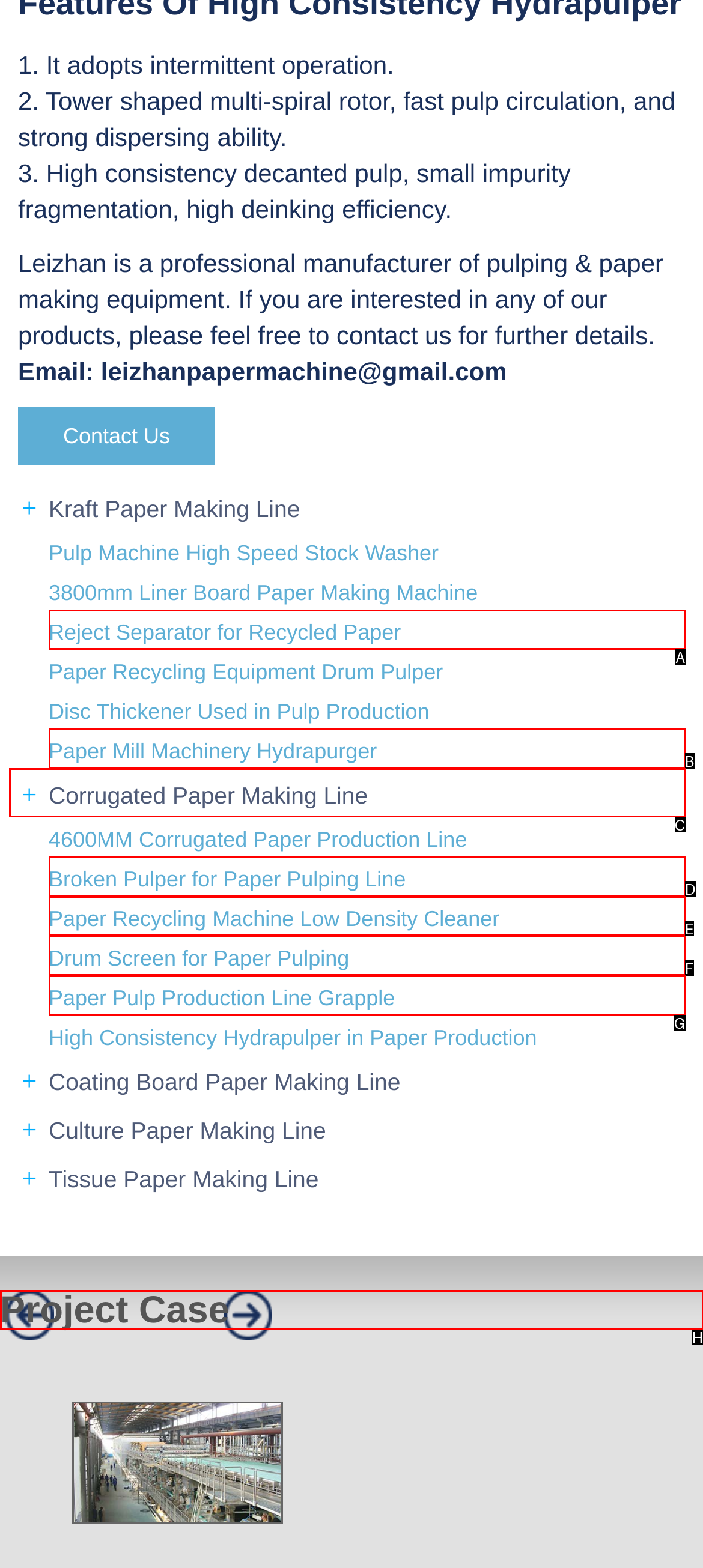Tell me which one HTML element I should click to complete the following task: Check the project case
Answer with the option's letter from the given choices directly.

H